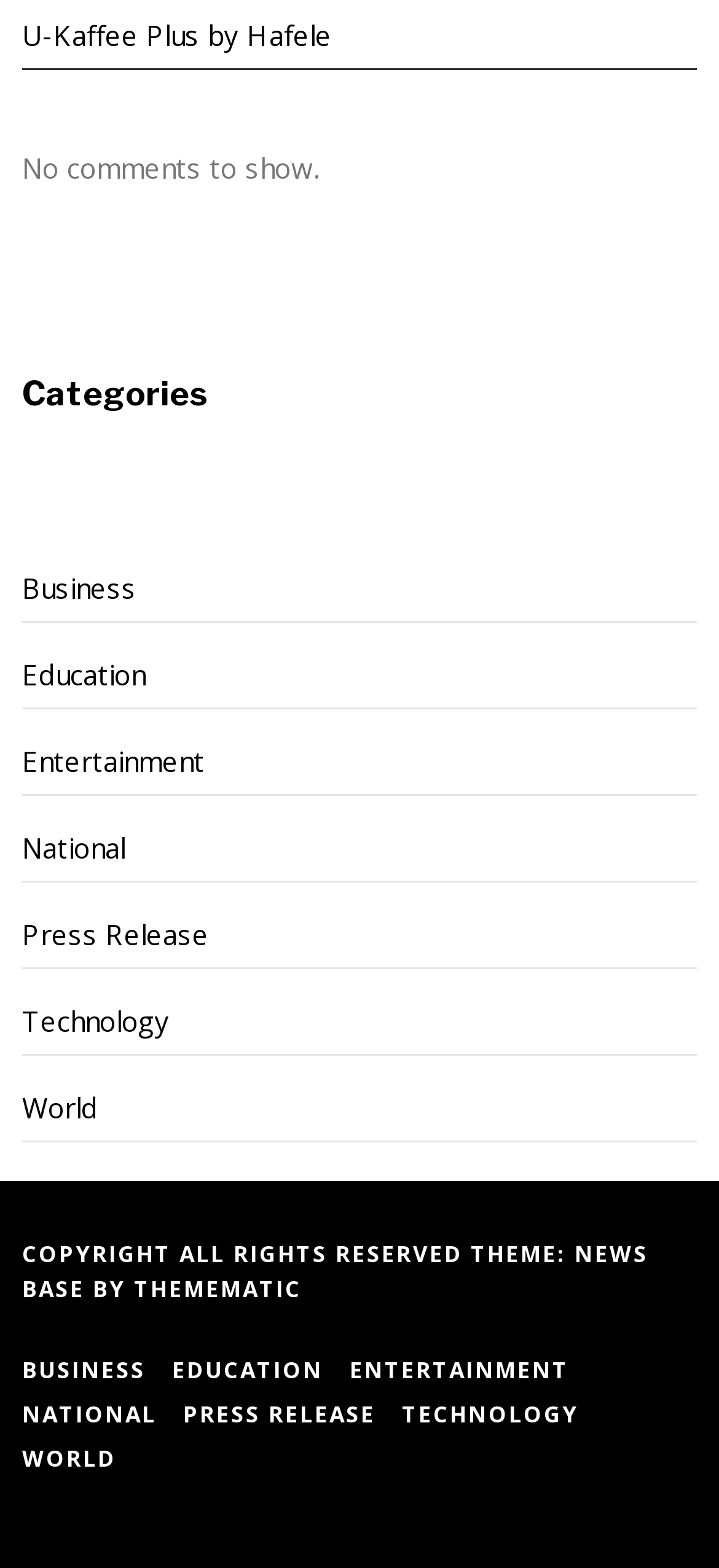Given the element description, predict the bounding box coordinates in the format (top-left x, top-left y, bottom-right x, bottom-right y). Make sure all values are between 0 and 1. Here is the element description: U-Kaffee Plus by Hafele

[0.031, 0.001, 0.969, 0.045]